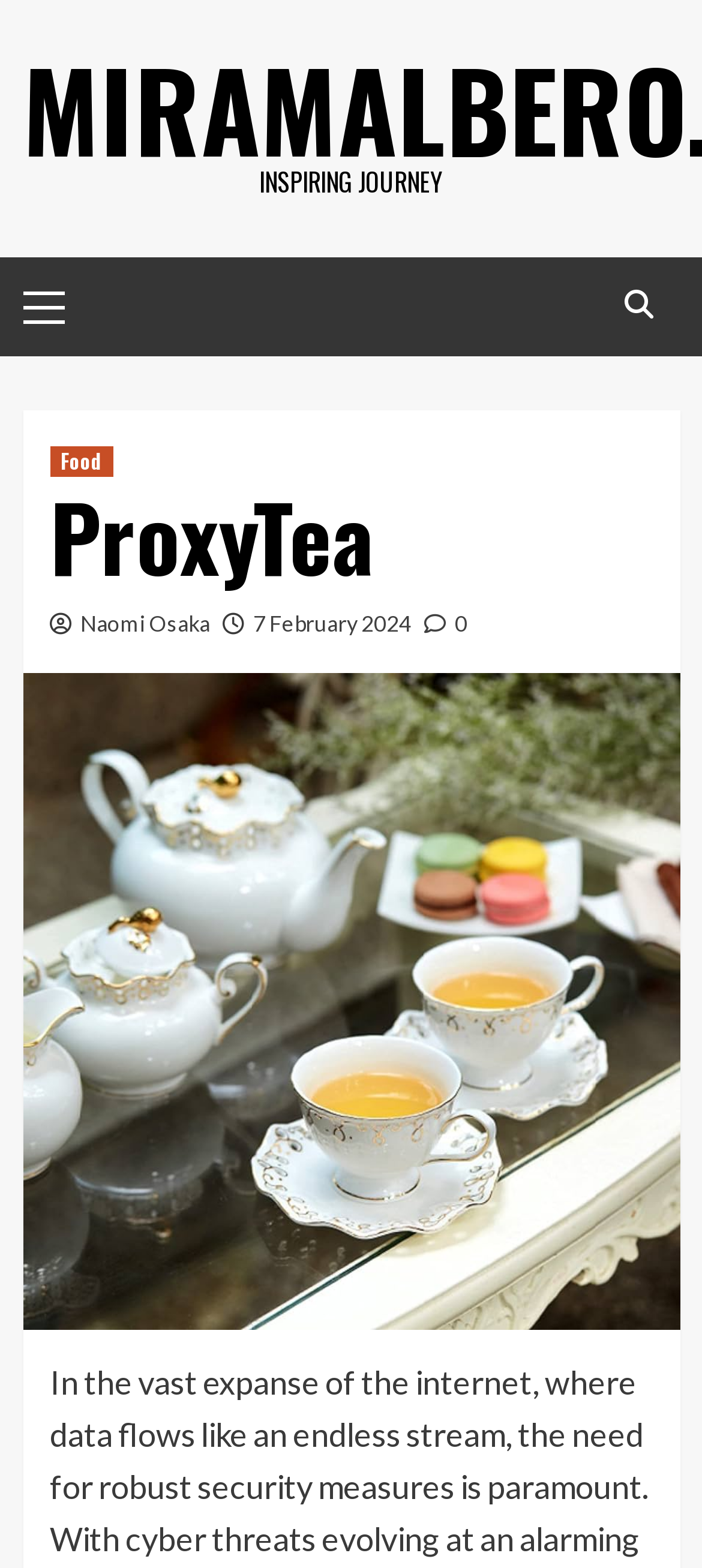Predict the bounding box coordinates of the UI element that matches this description: "Naomi Osaka". The coordinates should be in the format [left, top, right, bottom] with each value between 0 and 1.

[0.114, 0.39, 0.299, 0.407]